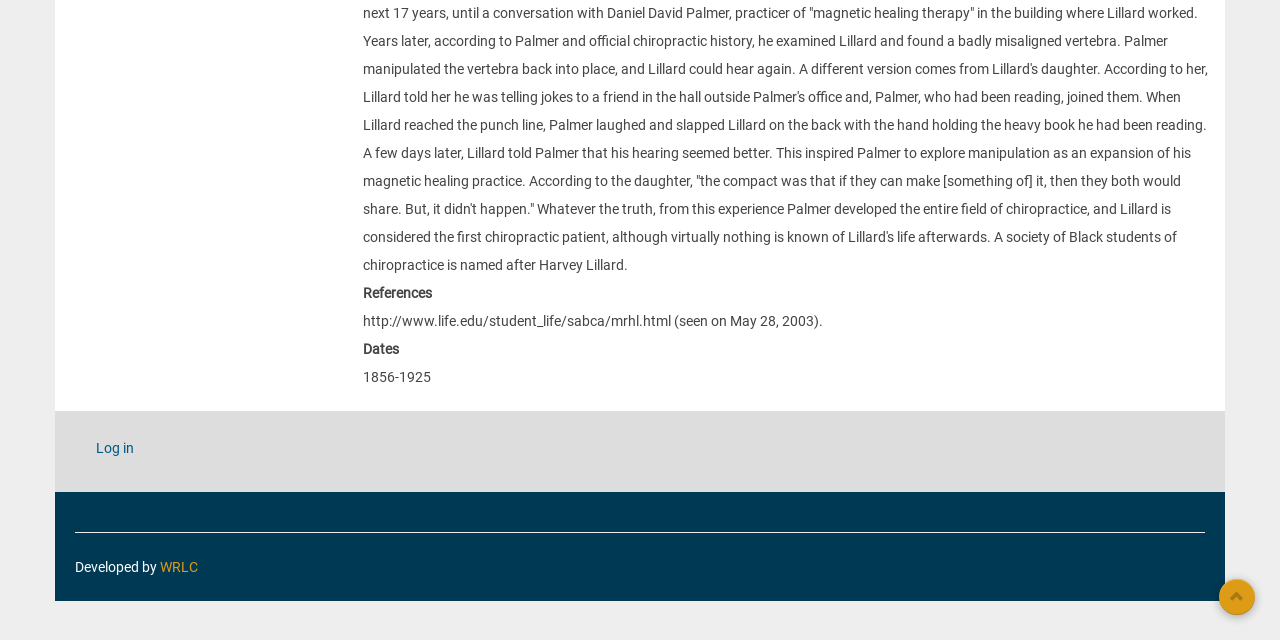Predict the bounding box for the UI component with the following description: "Log in".

[0.075, 0.687, 0.105, 0.712]